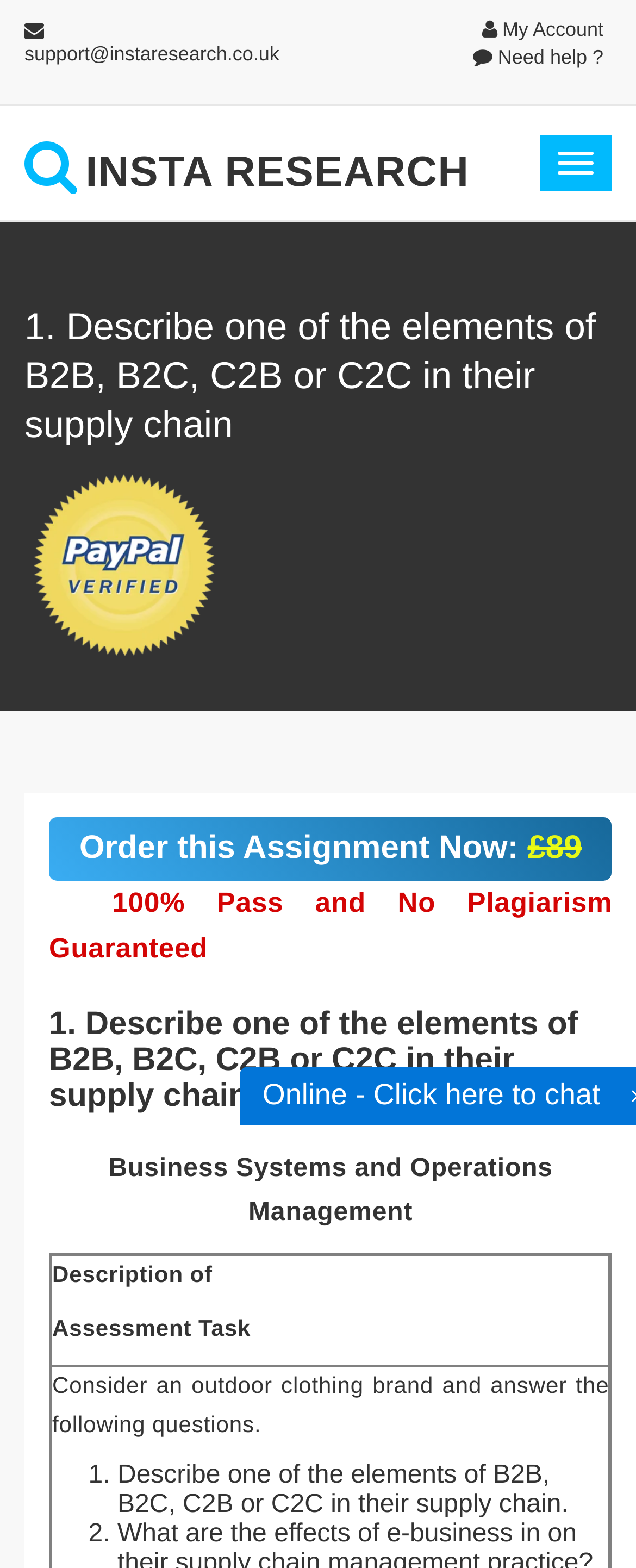Please examine the image and provide a detailed answer to the question: What is the guarantee provided?

I found the guarantee provided by looking at the static text element with the text '100% Pass and No Plagiarism Guaranteed' located below the button element with the text 'Order this Assignment Now: £89 »'.